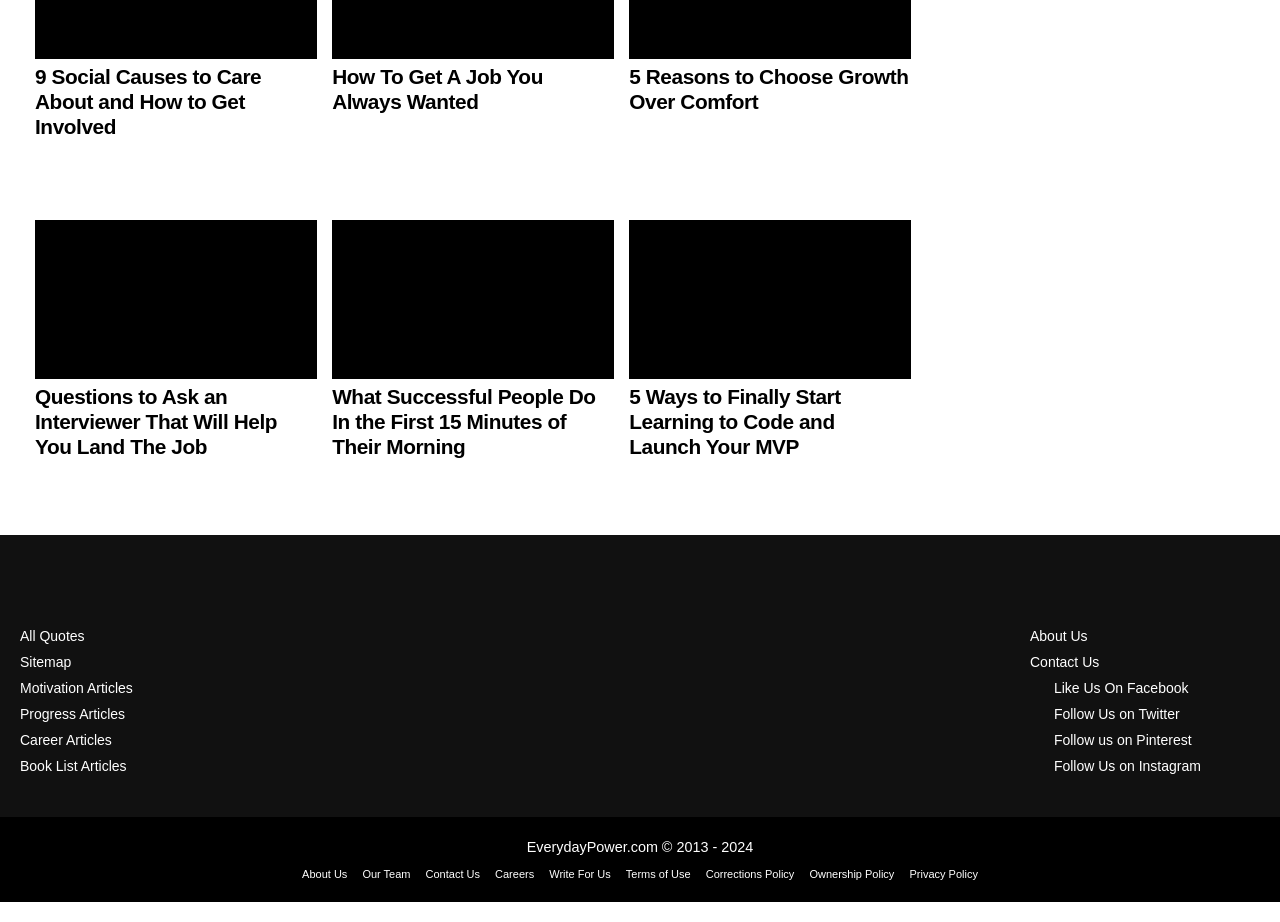Please determine the bounding box coordinates of the element to click in order to execute the following instruction: "Visit 'Everyday Power'". The coordinates should be four float numbers between 0 and 1, specified as [left, top, right, bottom].

[0.016, 0.621, 0.202, 0.645]